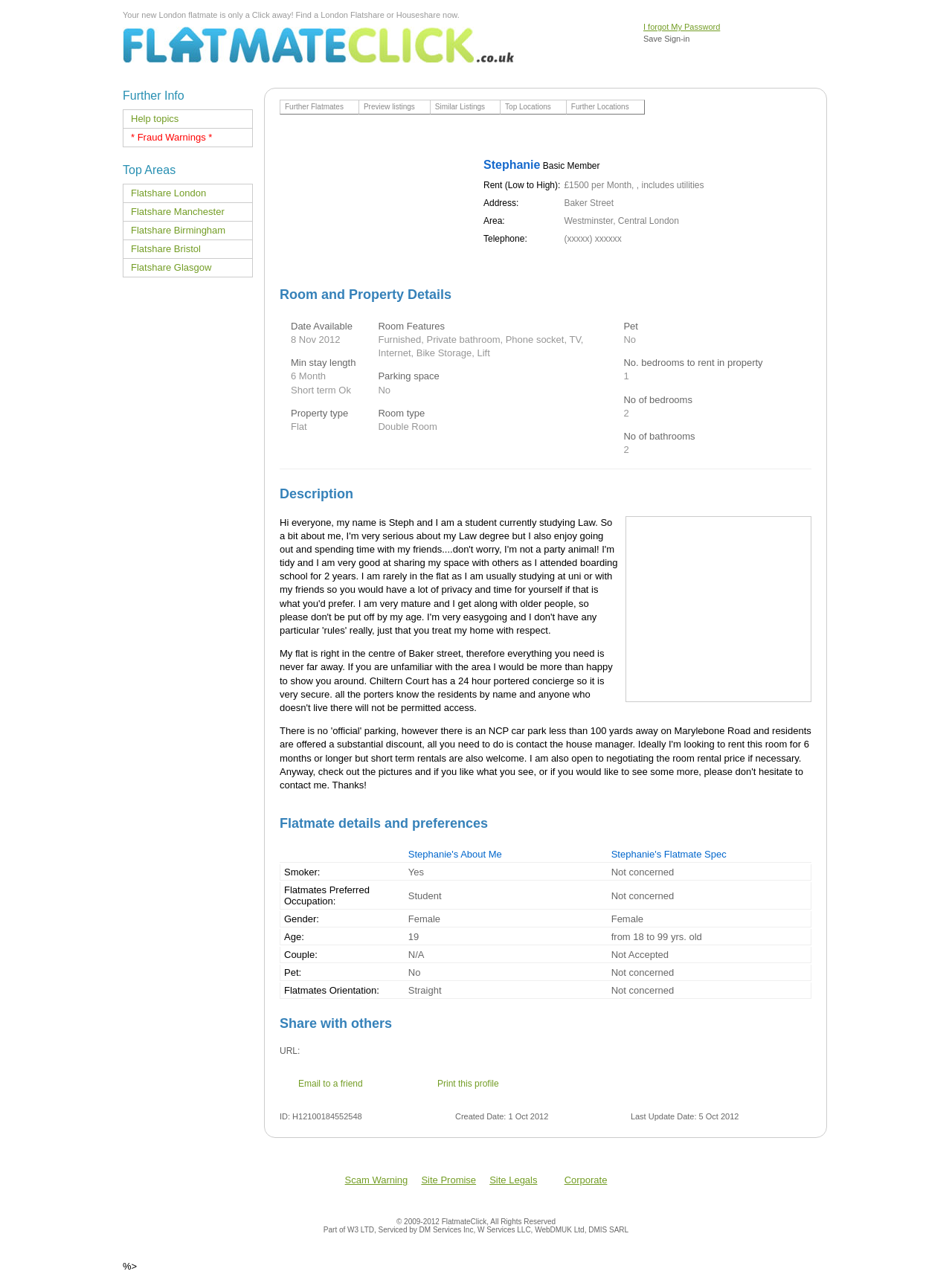Determine the bounding box coordinates for the element that should be clicked to follow this instruction: "Log in". The coordinates should be given as four float numbers between 0 and 1, in the format [left, top, right, bottom].

[0.811, 0.017, 0.852, 0.035]